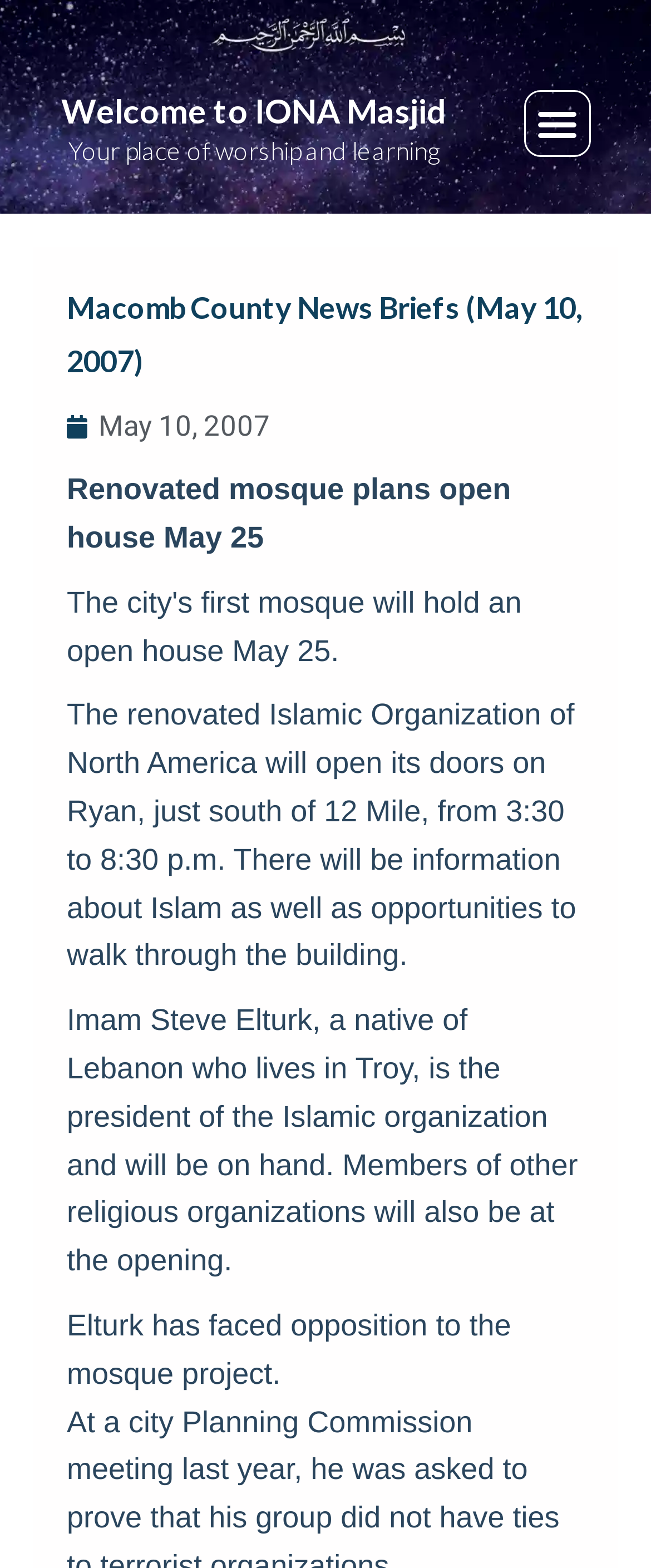When is the open house event?
Could you give a comprehensive explanation in response to this question?

The open house event is mentioned in the text 'Renovated mosque plans open house May 25' which provides the date of the event.